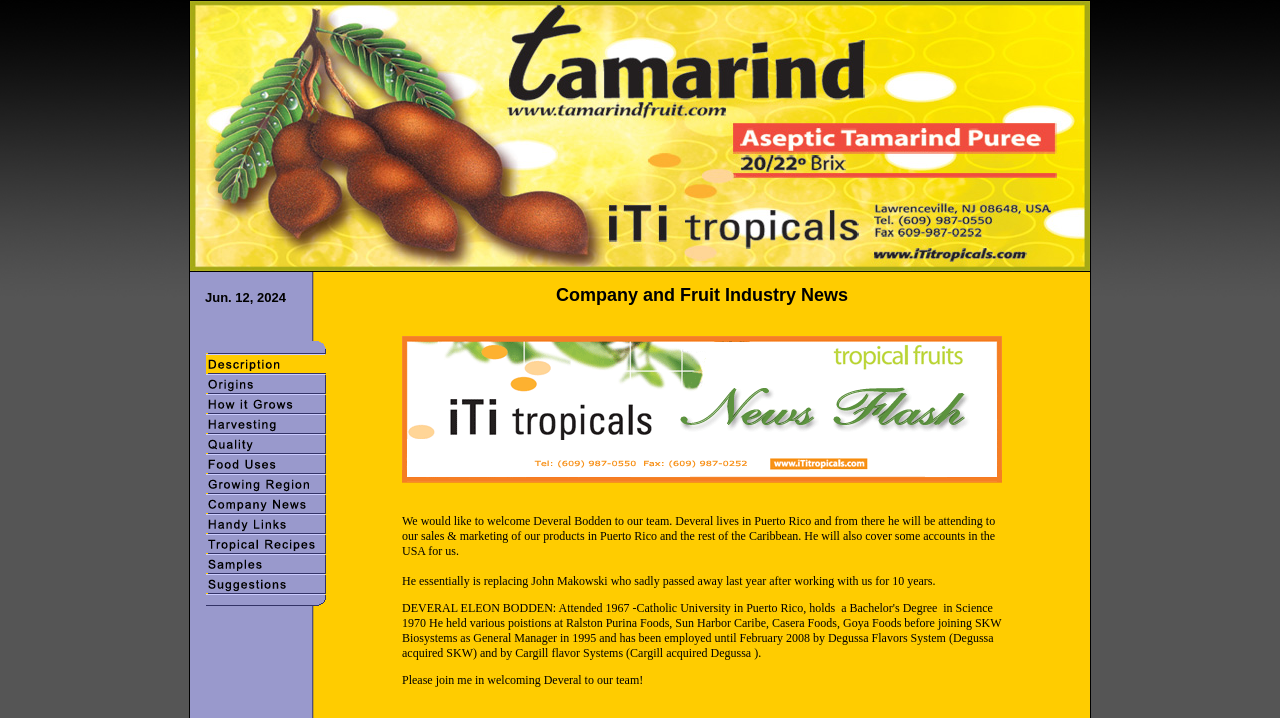Identify and provide the main heading of the webpage.

Company and Fruit Industry News